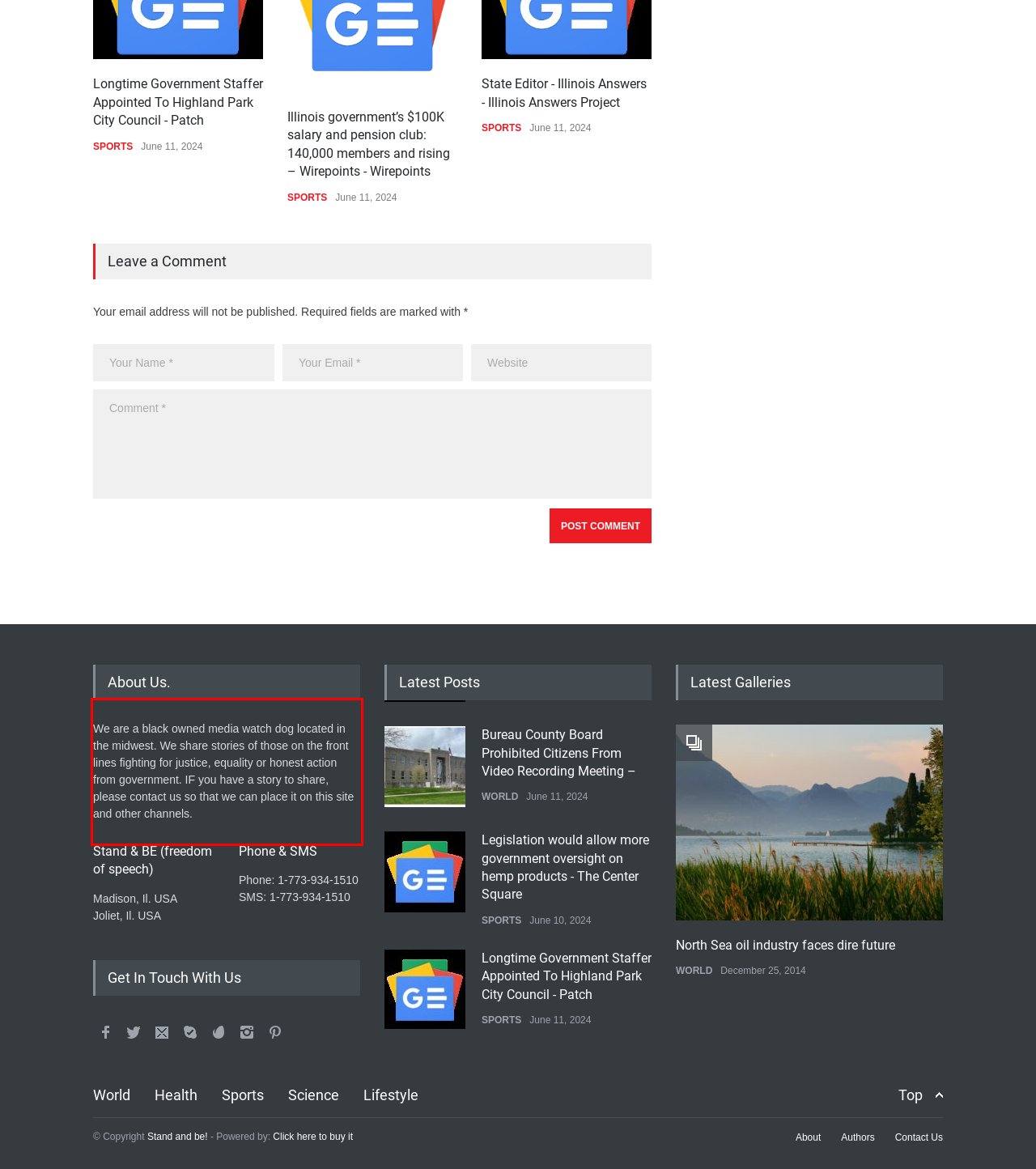Observe the screenshot of the webpage that includes a red rectangle bounding box. Conduct OCR on the content inside this red bounding box and generate the text.

We are a black owned media watch dog located in the midwest. We share stories of those on the front lines fighting for justice, equality or honest action from government. IF you have a story to share, please contact us so that we can place it on this site and other channels.